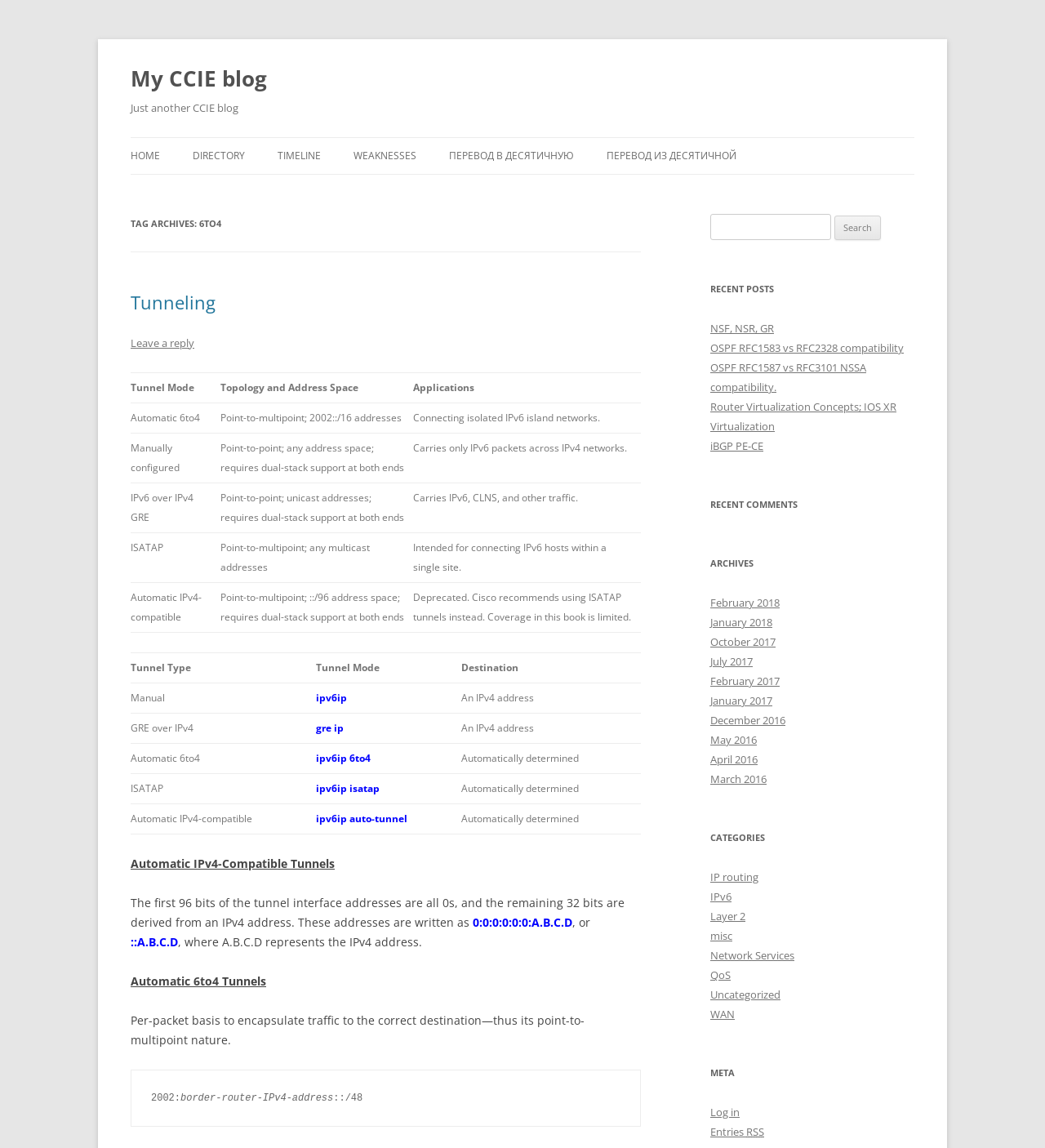Find the bounding box of the web element that fits this description: "Jun 2021".

None